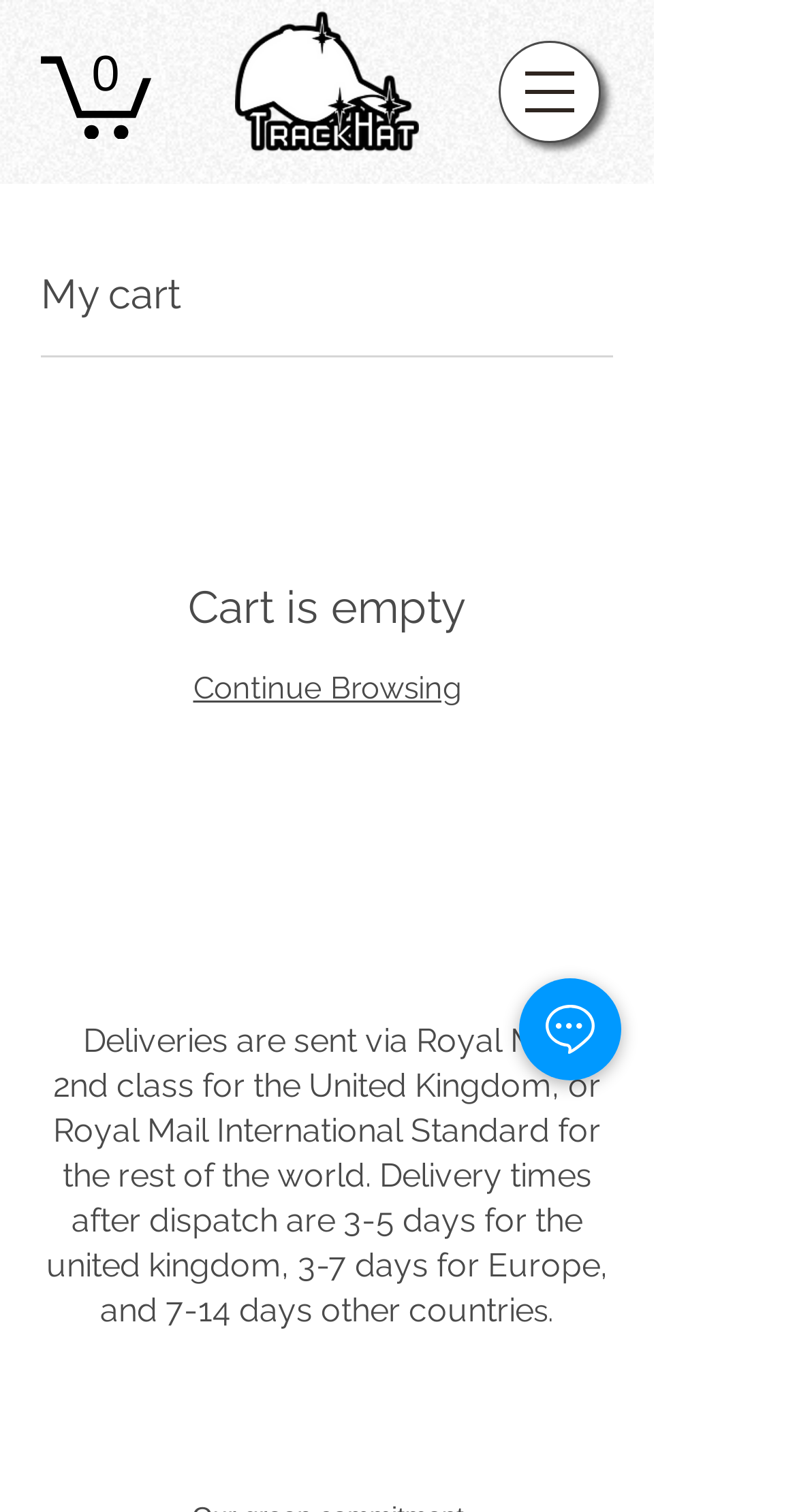Illustrate the webpage thoroughly, mentioning all important details.

The webpage appears to be an e-commerce page focused on TrackHat head tracking for PC gaming. At the top left, there is a link to the cart with 0 items, accompanied by an SVG icon. To the right of this, there is a prominent link to the TrackHat head tracking head tracker v2 sensor, which is accompanied by an image of the product. 

Below these elements, there is an iframe containing embedded content, which spans most of the width of the page. On the top right, there is a button to open the navigation menu. 

The main content of the page is divided into two sections. The first section is headed by "My cart" and indicates that the cart is empty. There is a call-to-action link to "Continue Browsing" below this. 

The second section provides information about deliveries, stating that they are sent via Royal Mail and providing estimated delivery times for different regions. There are two empty headings below this section, which may be placeholders or contain no text.

At the bottom right of the page, there is a button to initiate a chat, accompanied by a small image. Overall, the page has a simple and clean layout, with a focus on providing information about the product and facilitating purchases.